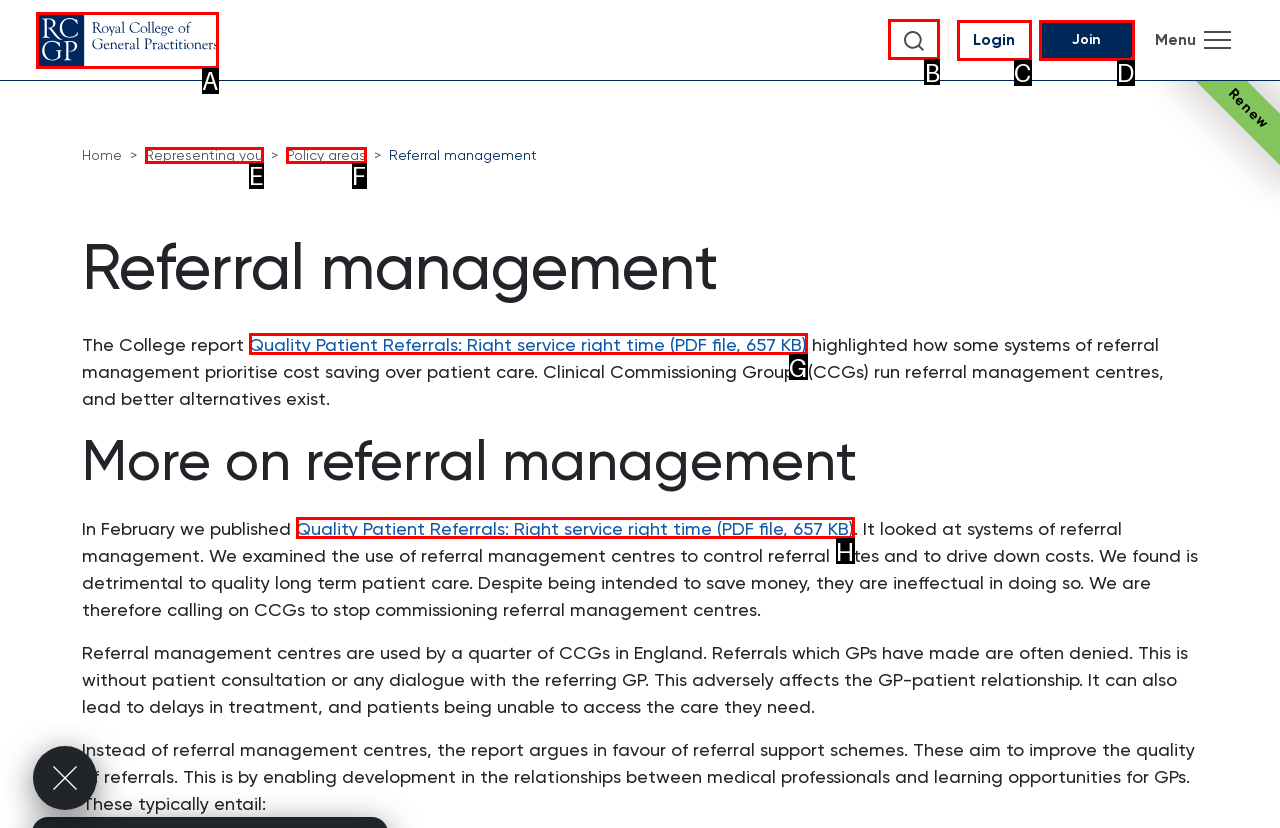Identify the letter of the option to click in order to Search the site. Answer with the letter directly.

B